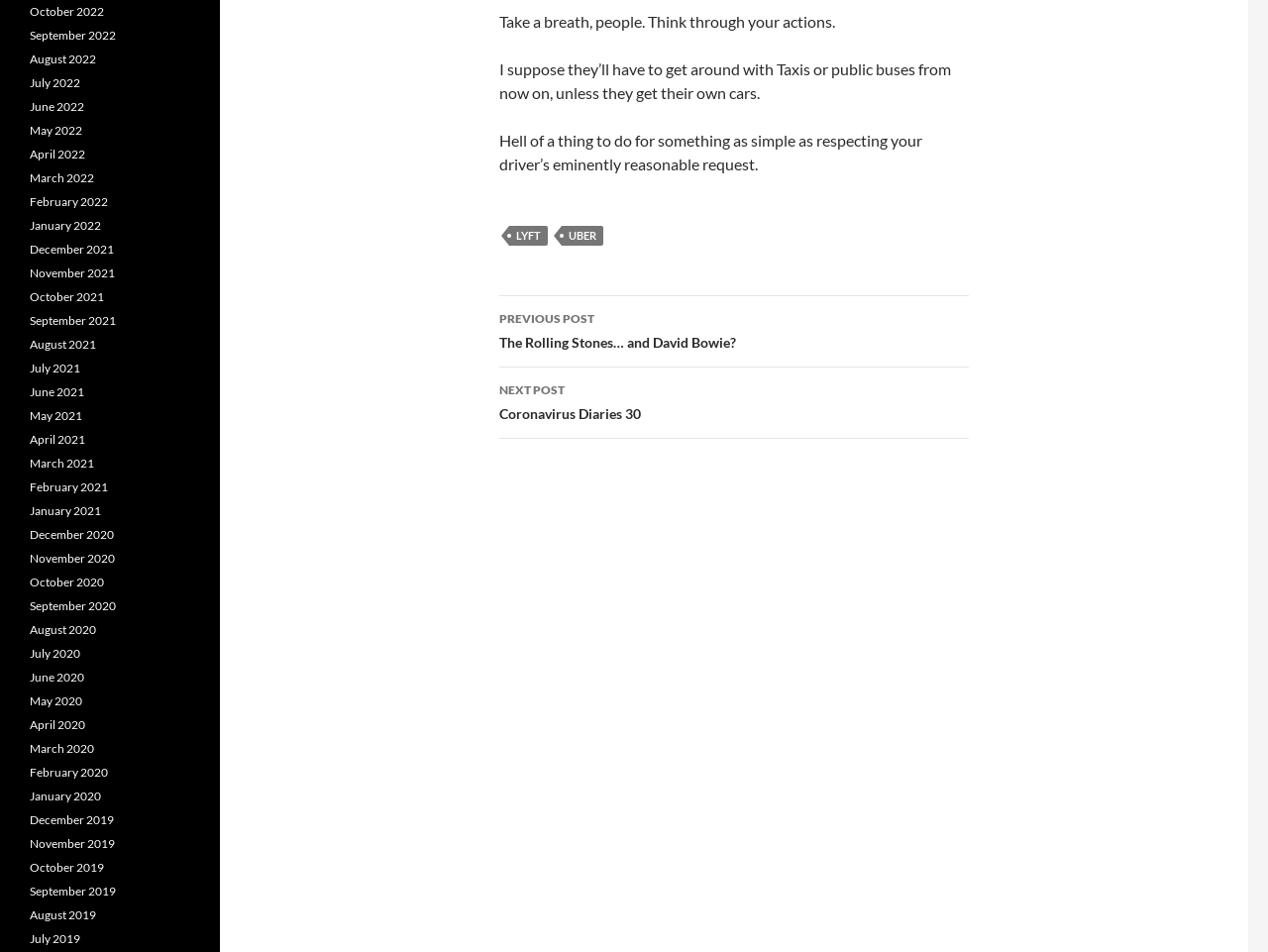Given the element description "Lyft", identify the bounding box of the corresponding UI element.

[0.402, 0.237, 0.432, 0.258]